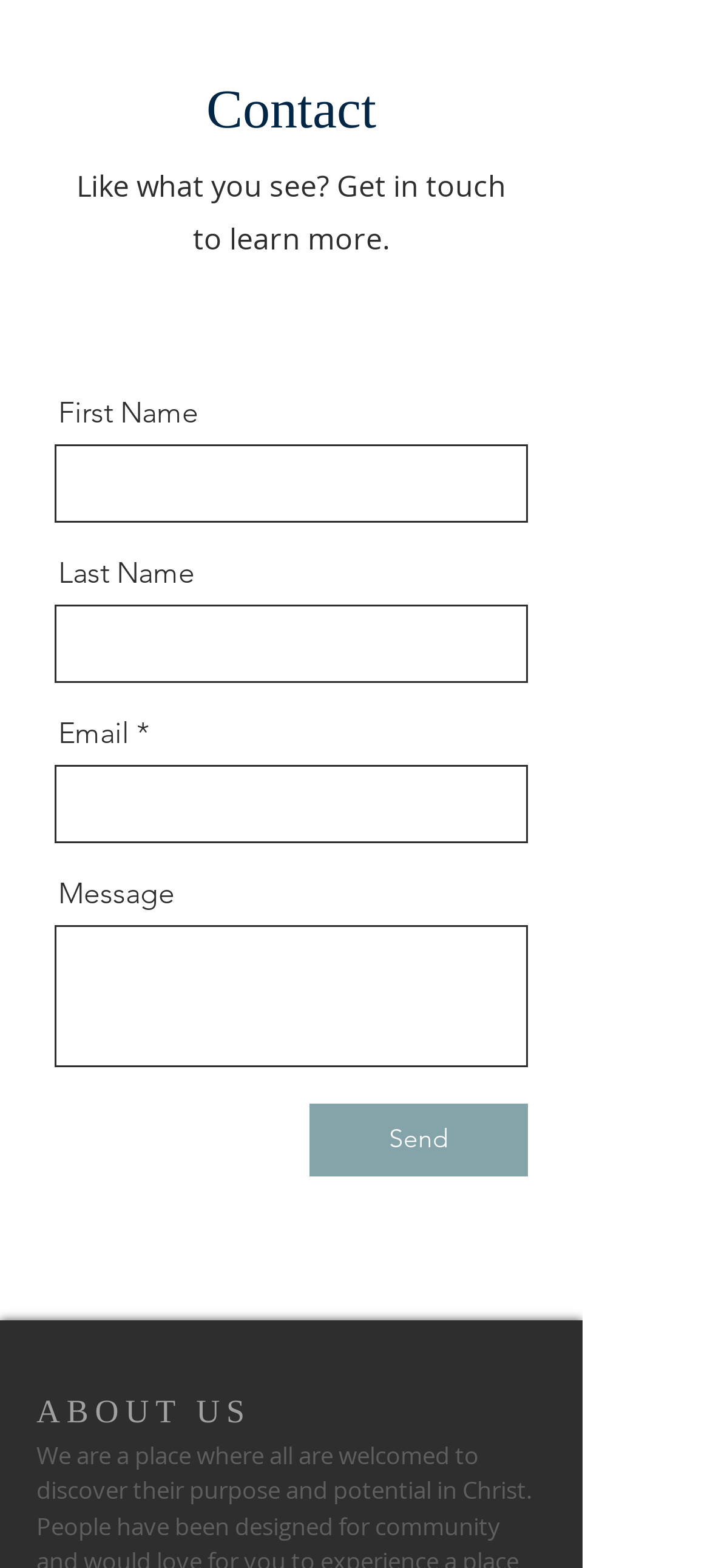Give the bounding box coordinates for this UI element: "aria-label="Twitter"". The coordinates should be four float numbers between 0 and 1, arranged as [left, top, right, bottom].

[0.362, 0.181, 0.421, 0.207]